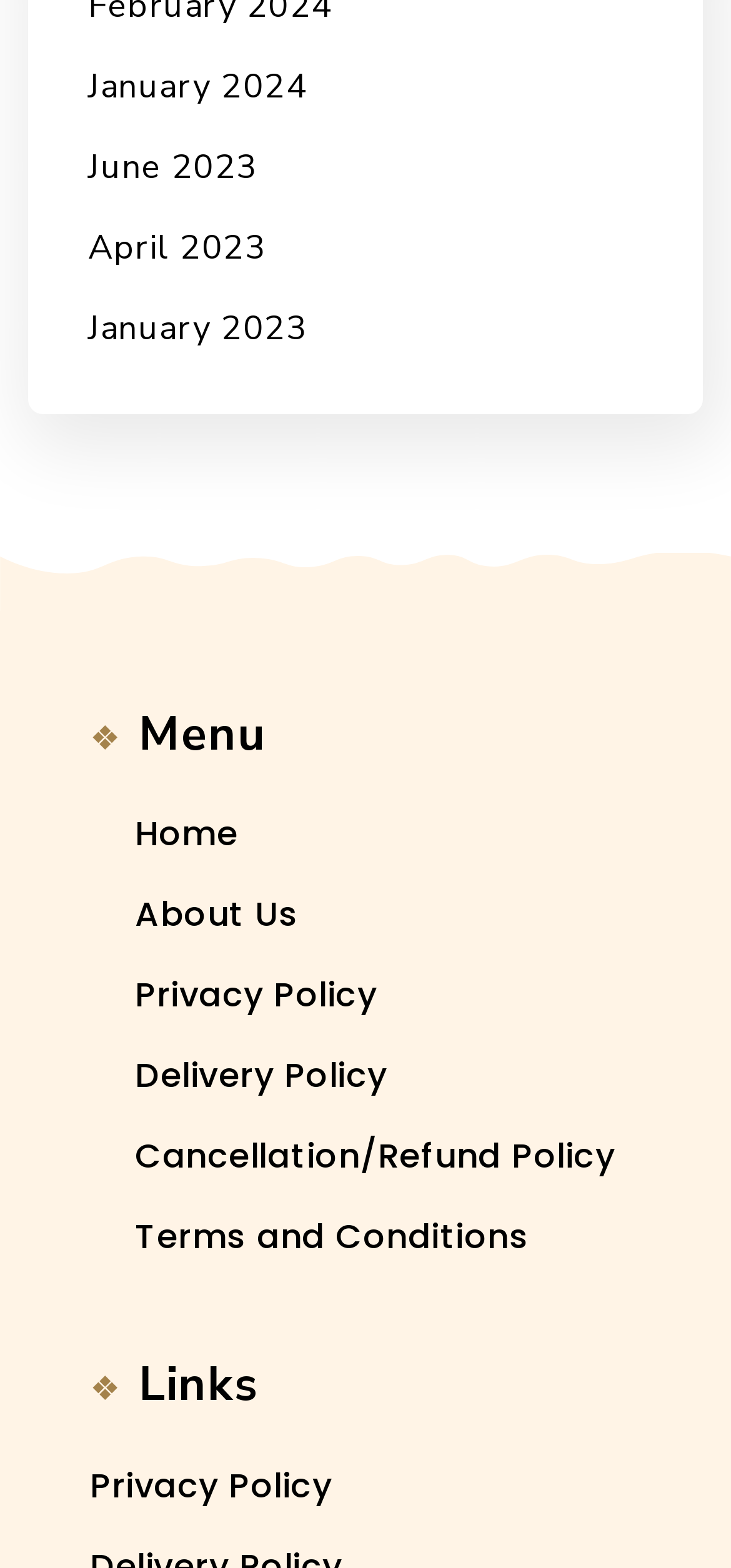What is the position of the image on the webpage? Based on the image, give a response in one word or a short phrase.

Middle